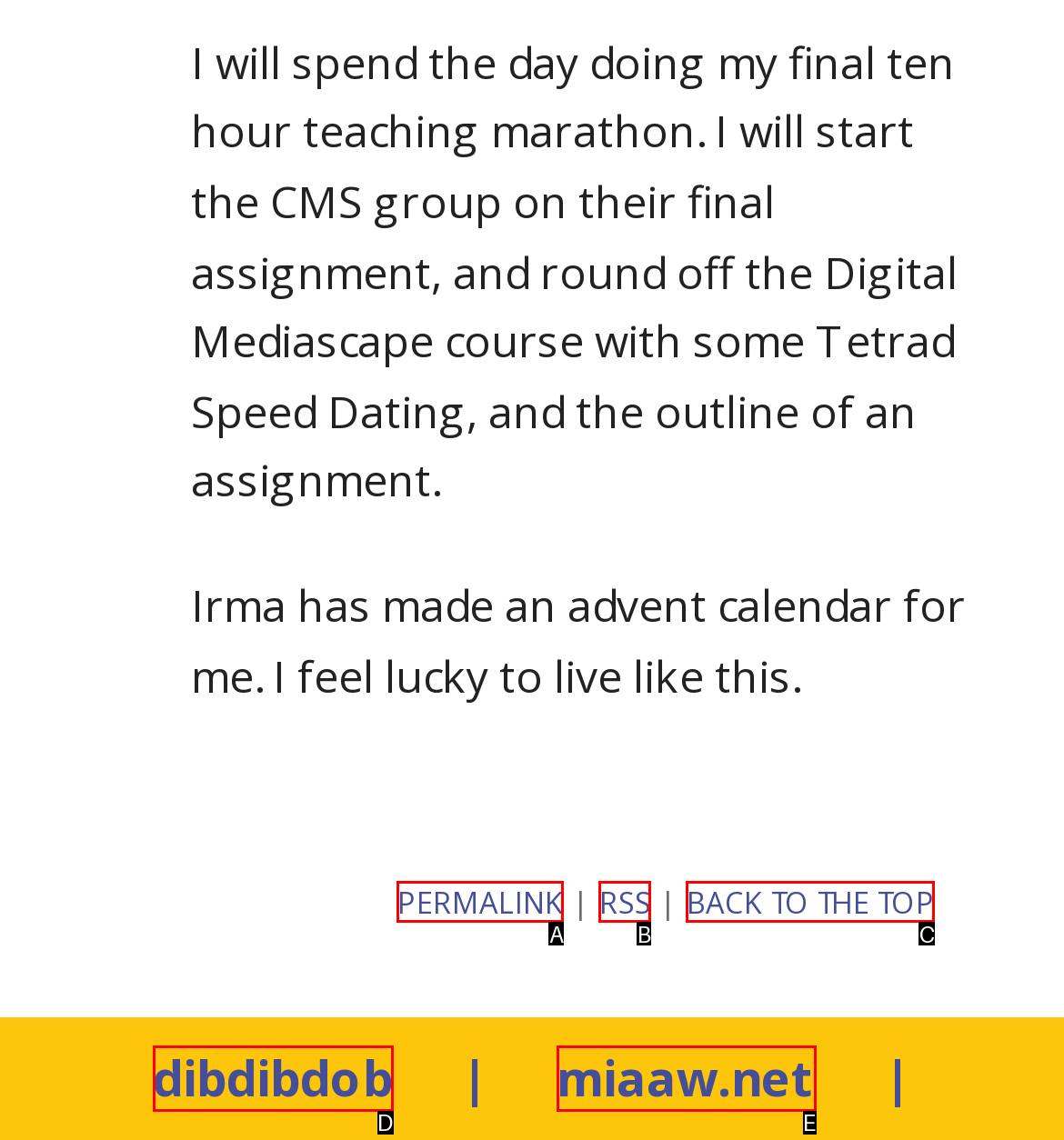Identify the HTML element that matches the description: RSS. Provide the letter of the correct option from the choices.

B